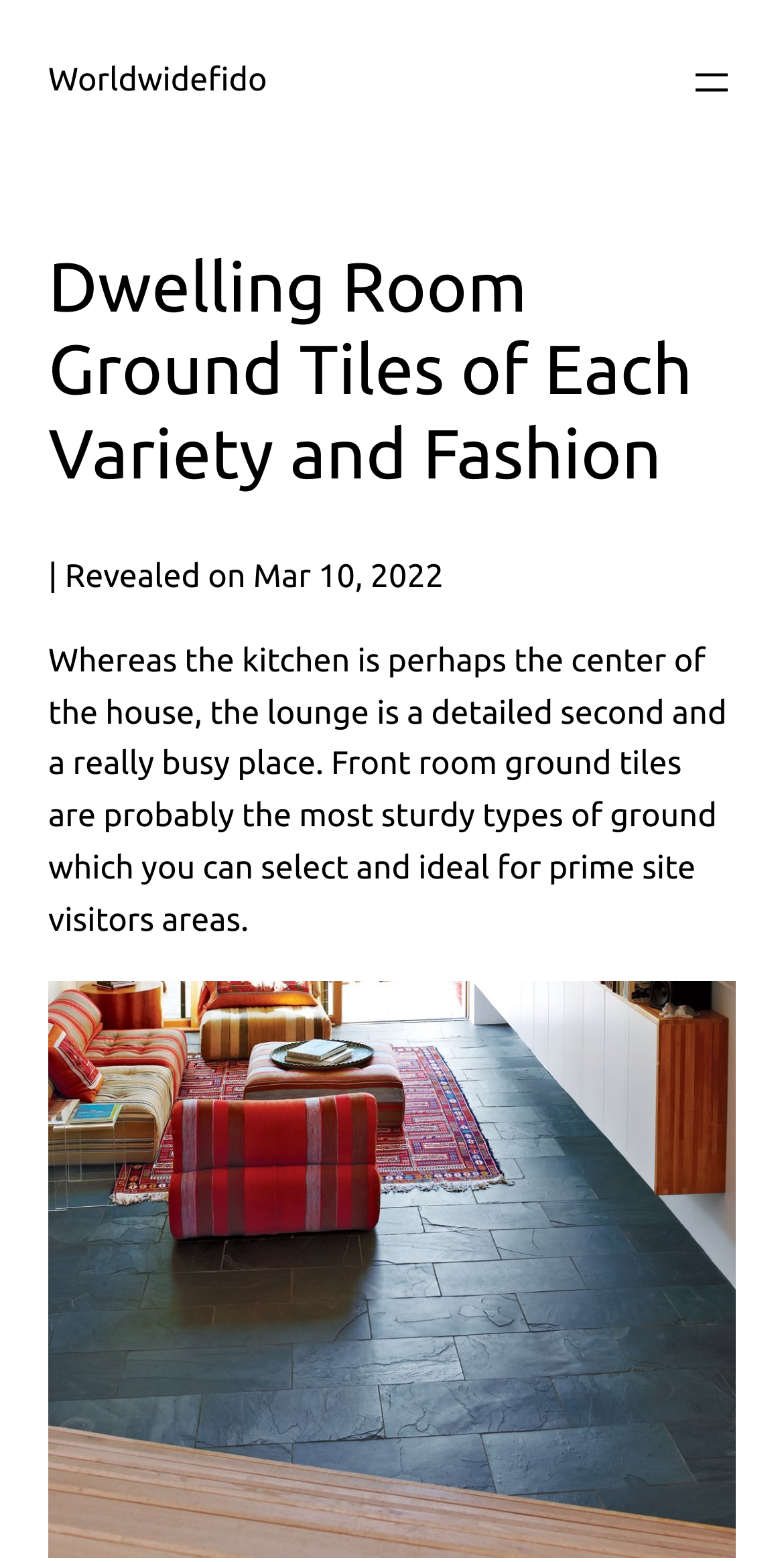When was the article published?
Provide a detailed answer to the question, using the image to inform your response.

The publication date of the article can be found by looking at the text next to the 'Revealed on' label, which is 'Mar 10, 2022'.